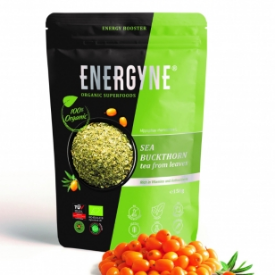Respond with a single word or phrase:
What is the key ingredient of the product?

Sea buckthorn